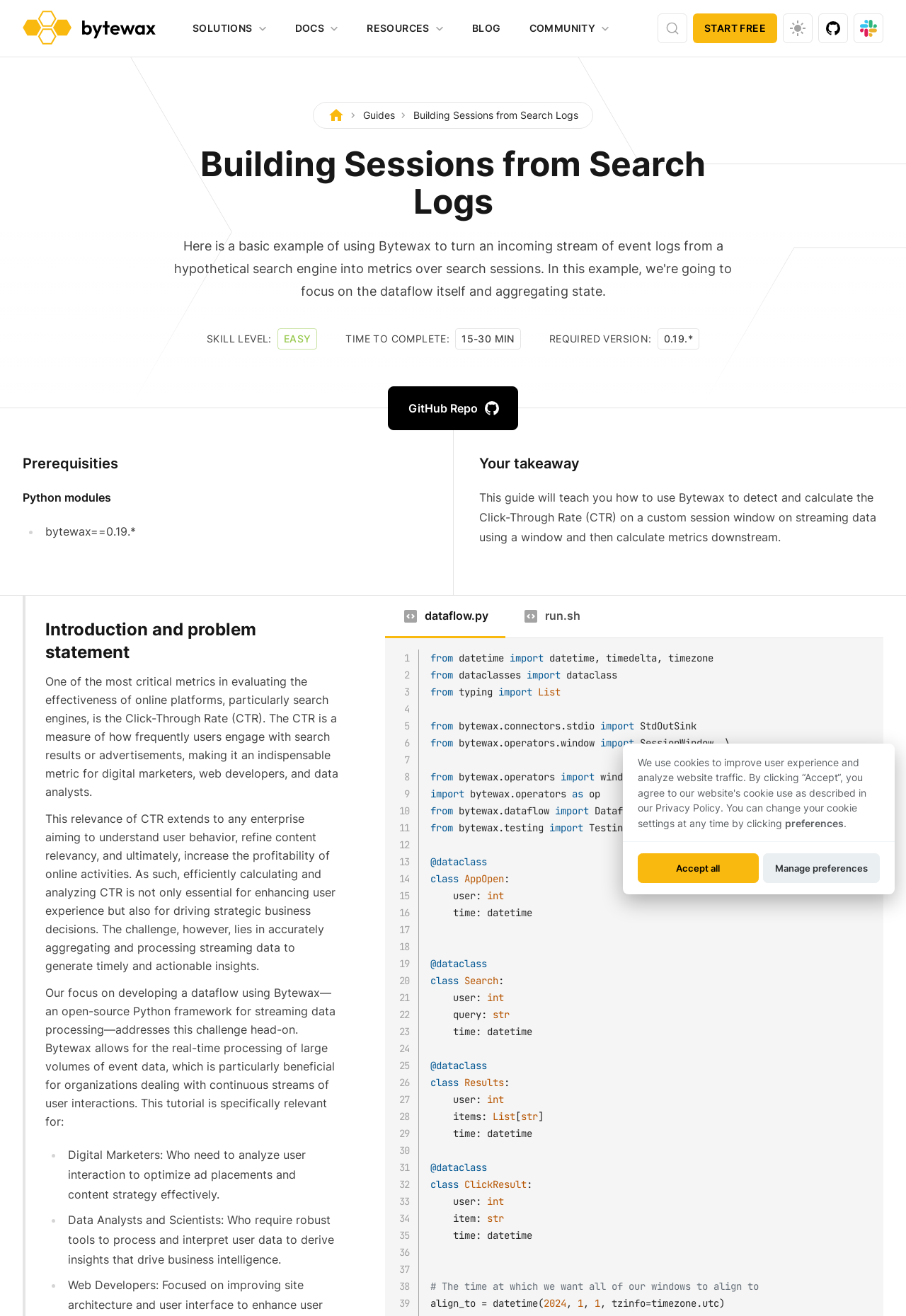Generate the text content of the main heading of the webpage.

Building Sessions from Search Logs